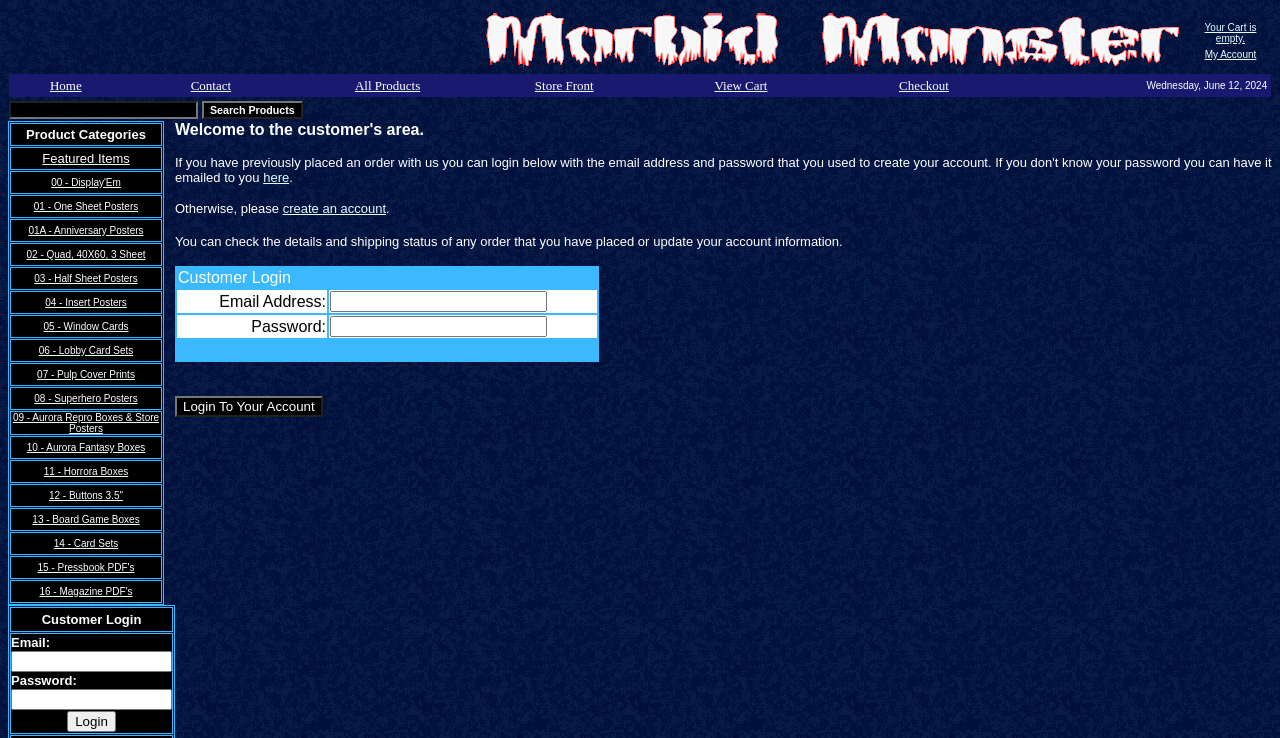What is the name of the first product category?
Using the image, elaborate on the answer with as much detail as possible.

The first product category is listed in the table on the webpage, and it is named '00 - Display'Em'. This category is likely related to display products or materials.